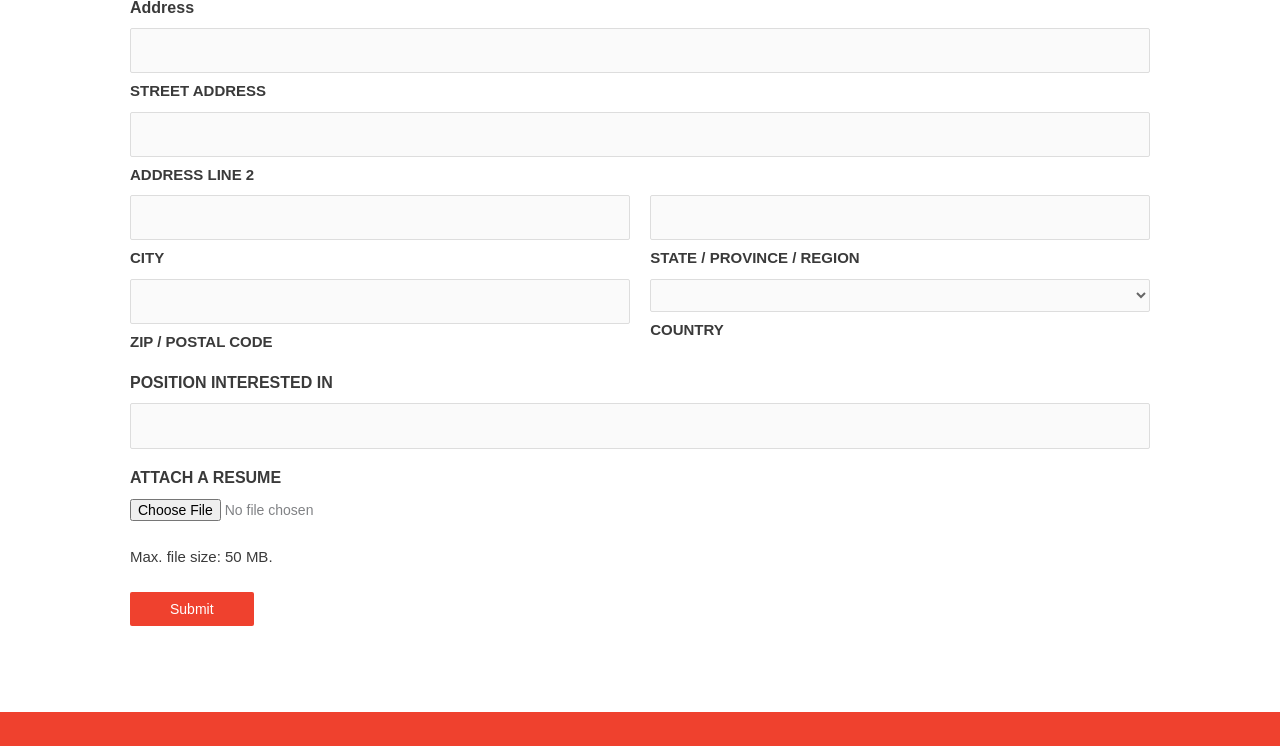Please identify the bounding box coordinates of the element that needs to be clicked to execute the following command: "Enter street address". Provide the bounding box using four float numbers between 0 and 1, formatted as [left, top, right, bottom].

[0.102, 0.038, 0.898, 0.098]